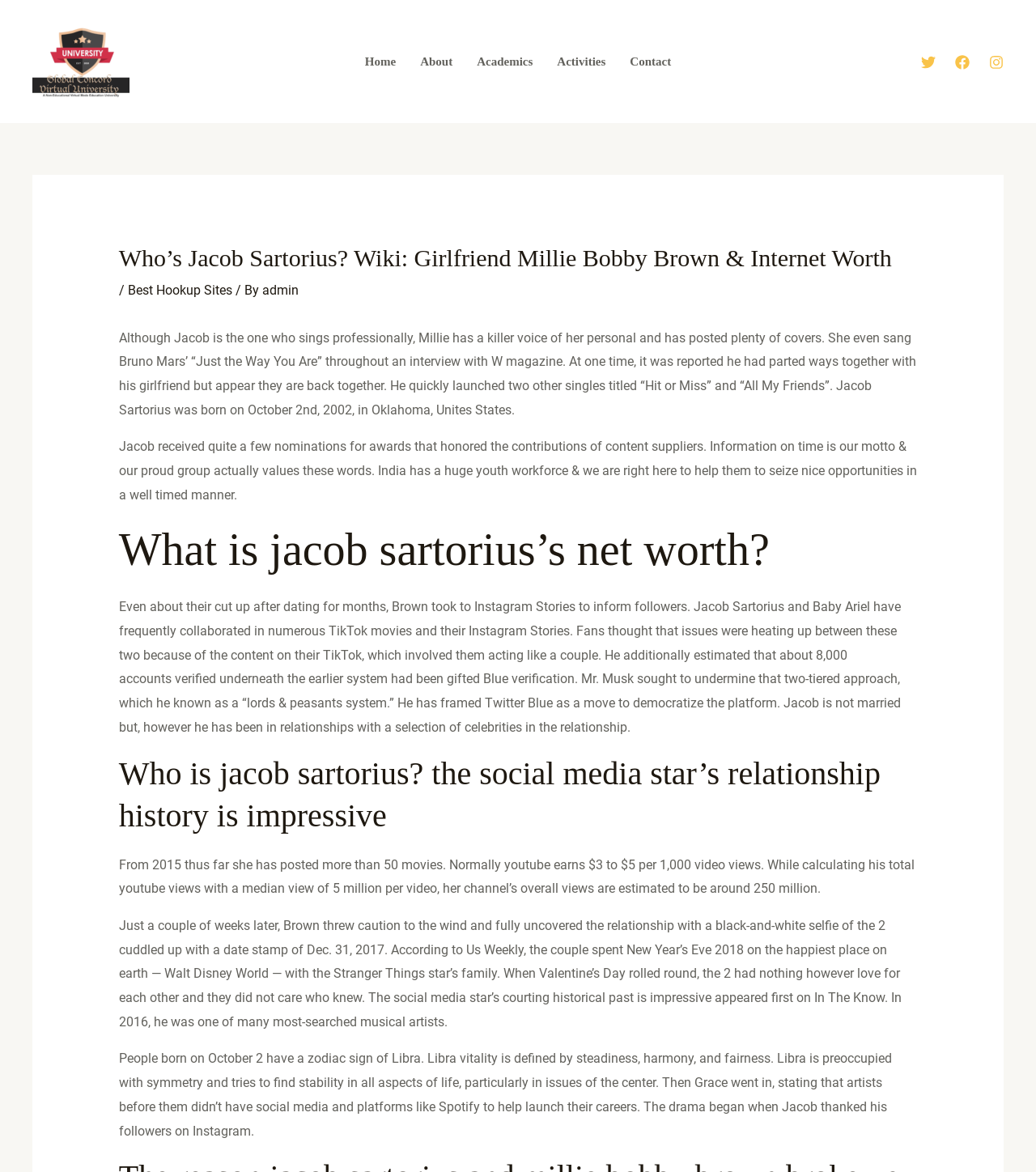Describe all the significant parts and information present on the webpage.

This webpage is about Jacob Sartorius, a social media star, and provides information about his personal life, career, and relationships. At the top left corner, there is a link to "Global Concord Virtual University" accompanied by an image with the same name. Below this, there is a navigation menu with five links: "Home", "About", "Academics", "Activities", and "Contact". 

On the top right corner, there are three social media links: "Twitter", "Facebook", and "Instagram", each accompanied by an image. 

The main content of the webpage is divided into several sections. The first section has a heading that matches the title of the webpage, "Who’s Jacob Sartorius? Wiki: Girlfriend Millie Bobby Brown & Internet Worth". Below this, there is a paragraph of text that discusses Jacob's singing career and his relationship with Millie Bobby Brown. 

The next section has a heading "What is jacob sartorius’s net worth?" followed by a paragraph of text that discusses his net worth and his YouTube earnings. 

The following sections have headings "Who is jacob sartorius? the social media star’s relationship history is impressive" and provide information about his relationships with various celebrities, including Millie Bobby Brown. The text also discusses his zodiac sign and personality traits. 

Throughout the webpage, there are several paragraphs of text that provide information about Jacob's life, career, and relationships.